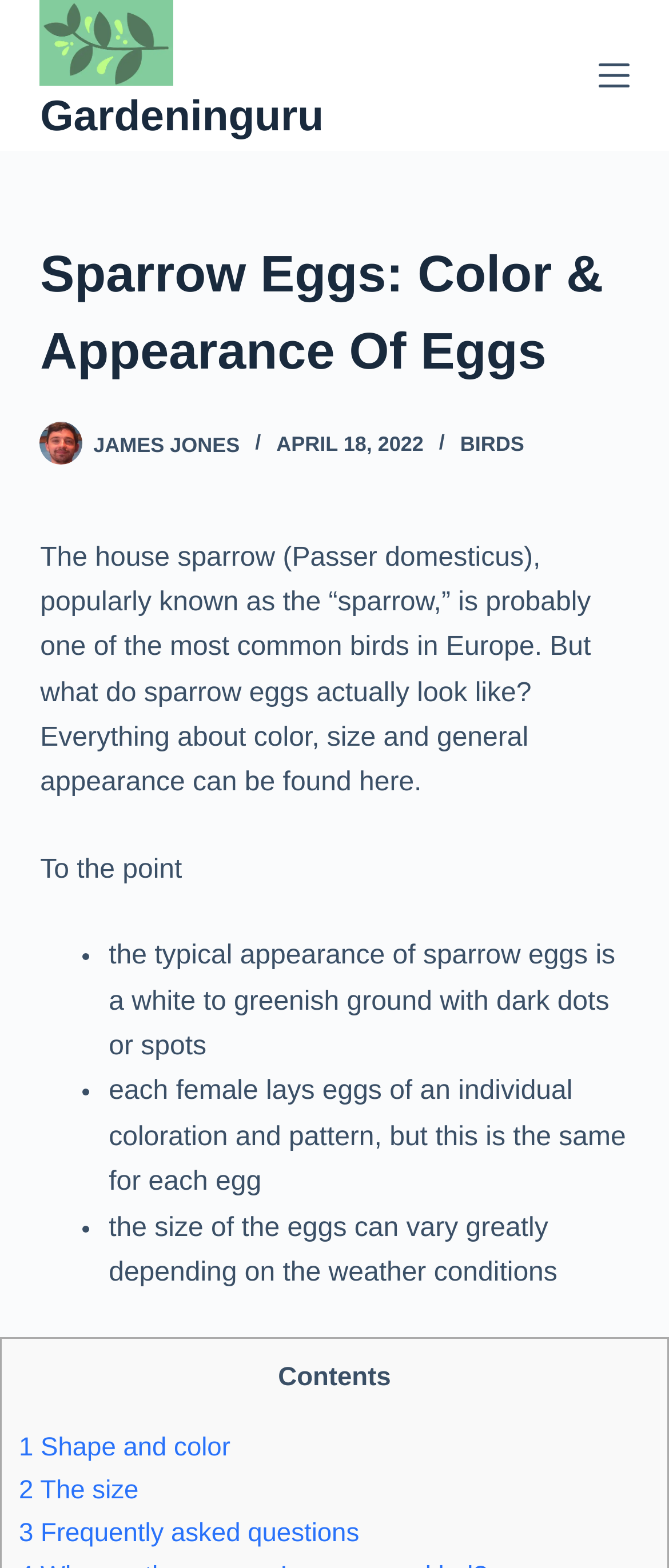Based on the element description Skip to content, identify the bounding box coordinates for the UI element. The coordinates should be in the format (top-left x, top-left y, bottom-right x, bottom-right y) and within the 0 to 1 range.

[0.0, 0.0, 0.103, 0.022]